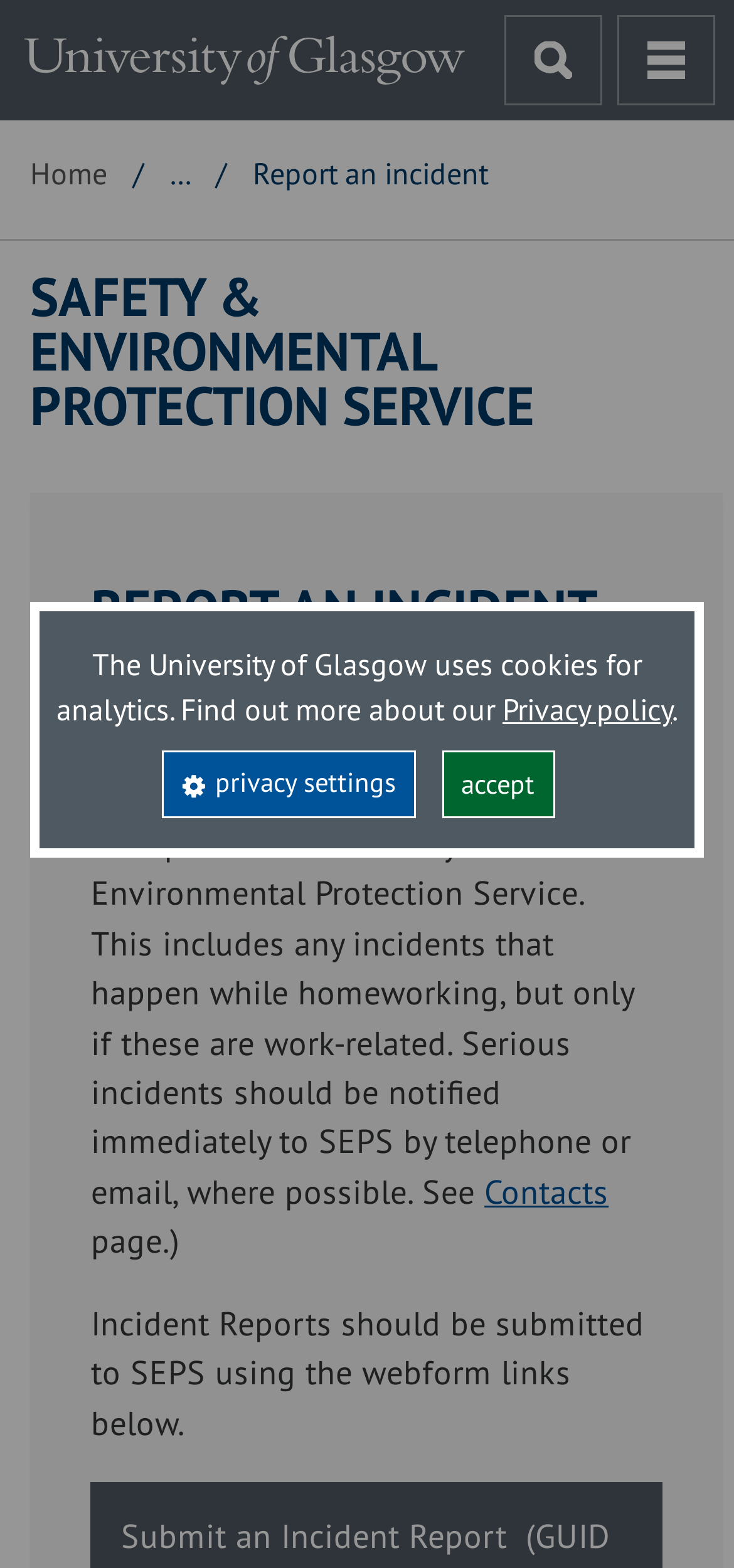Please determine the bounding box coordinates of the section I need to click to accomplish this instruction: "open menu".

[0.841, 0.01, 0.974, 0.067]